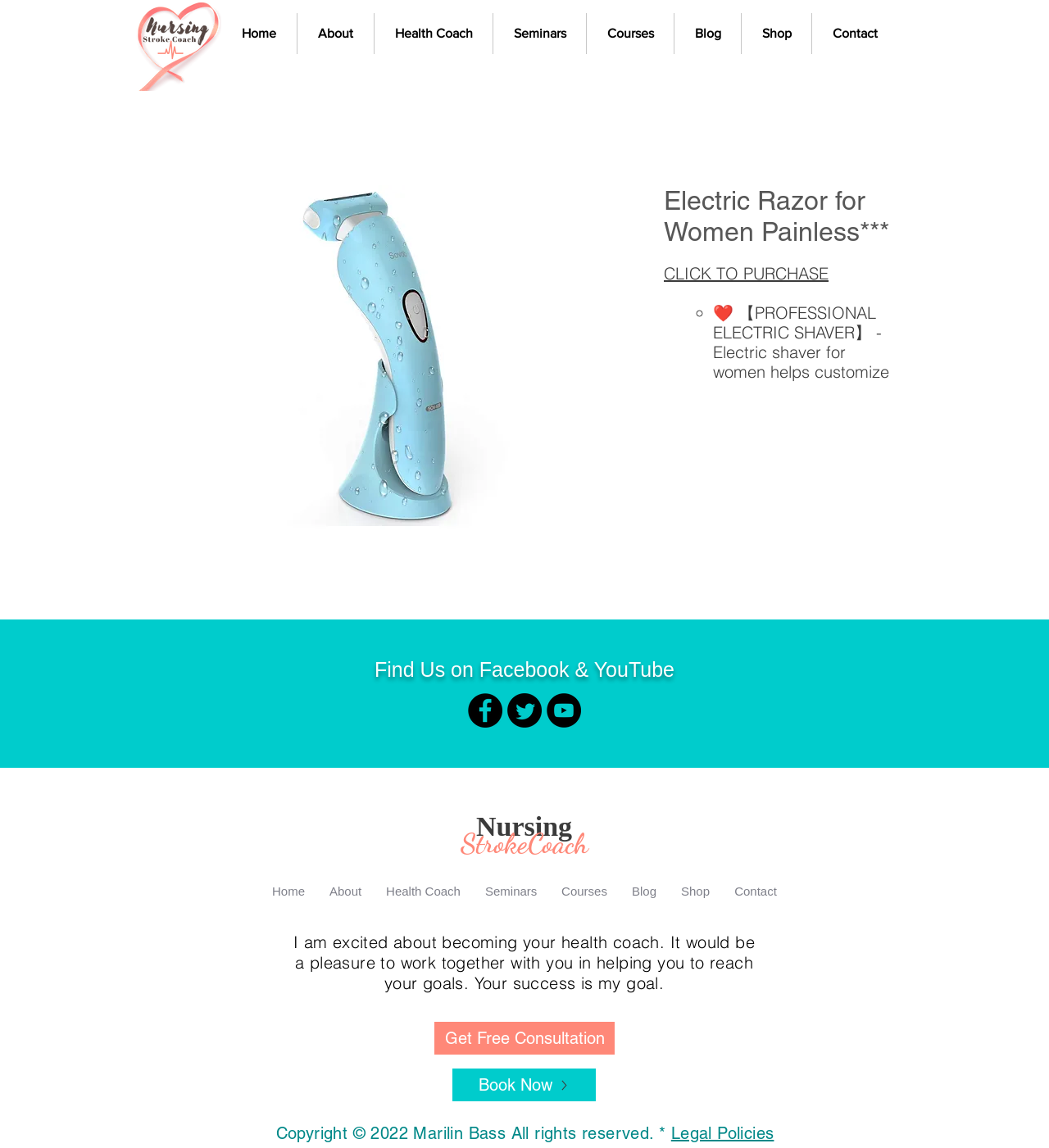What social media platforms are mentioned on the webpage?
Refer to the screenshot and respond with a concise word or phrase.

Facebook & YouTube